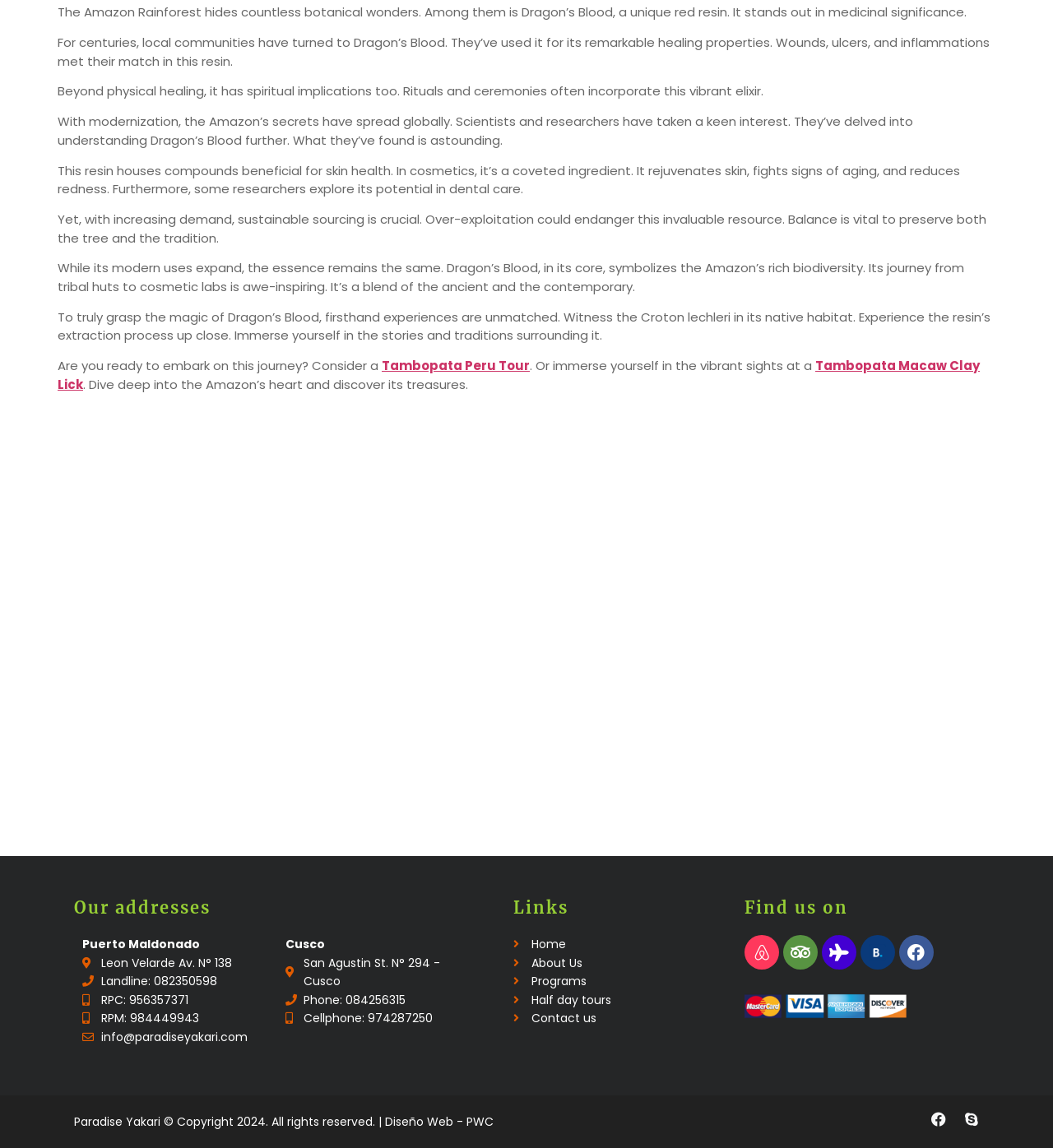Answer in one word or a short phrase: 
What is the significance of Dragon's Blood?

Symbolizes Amazon's biodiversity